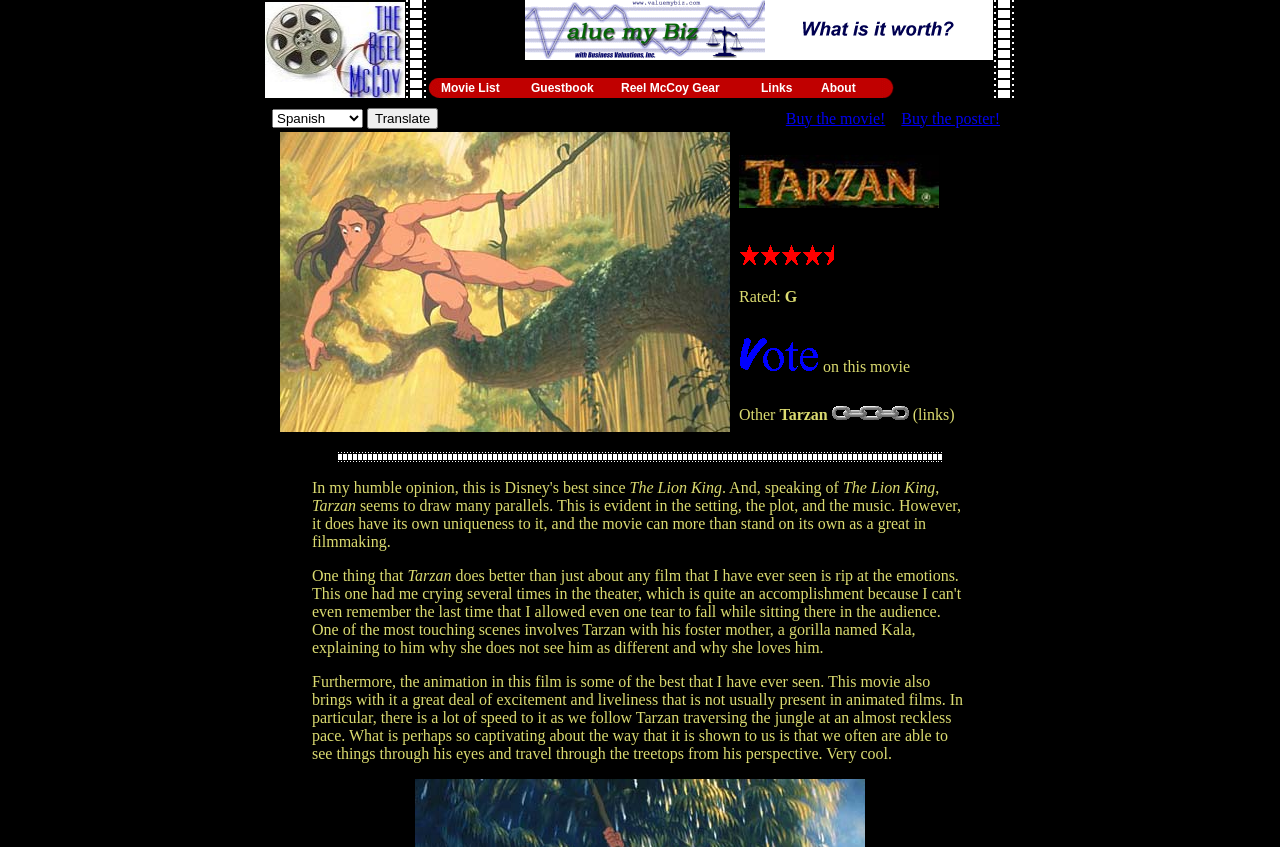From the webpage screenshot, identify the region described by Guestbook. Provide the bounding box coordinates as (top-left x, top-left y, bottom-right x, bottom-right y), with each value being a floating point number between 0 and 1.

[0.415, 0.095, 0.464, 0.112]